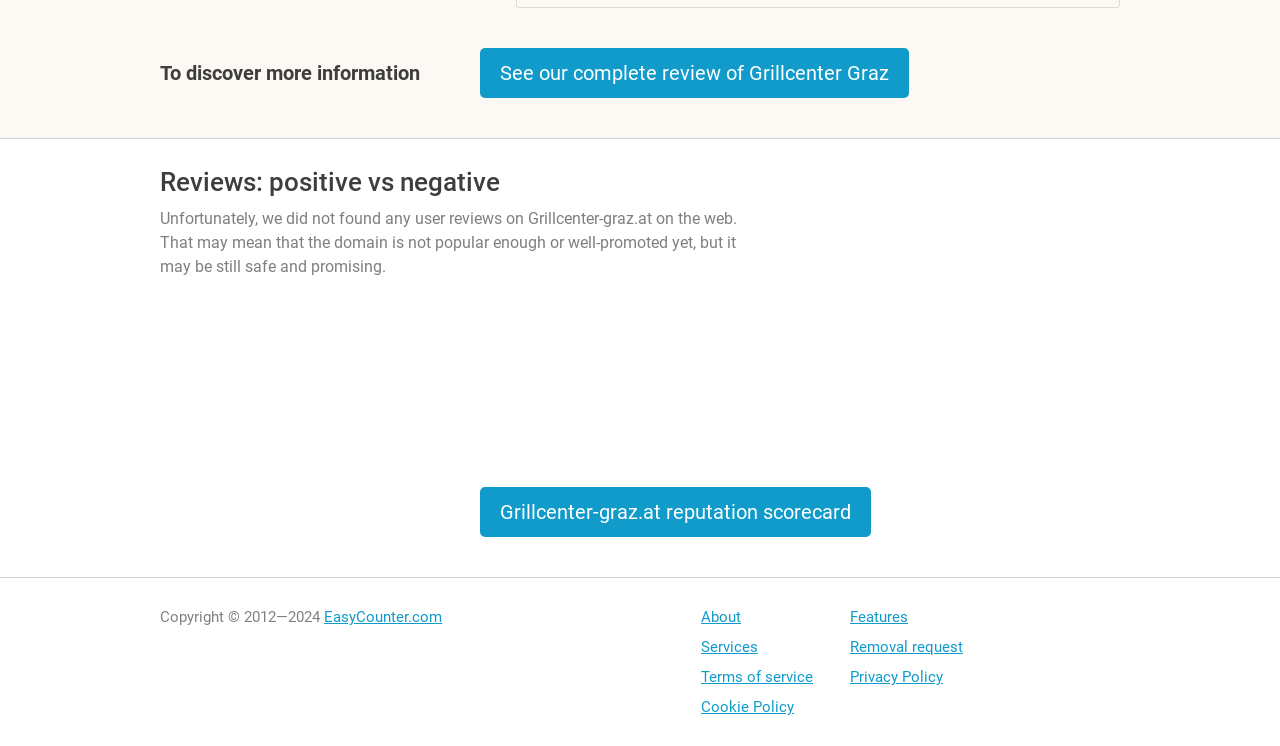What is the purpose of the website according to the text?
Give a single word or phrase answer based on the content of the image.

To review Grillcenter Graz